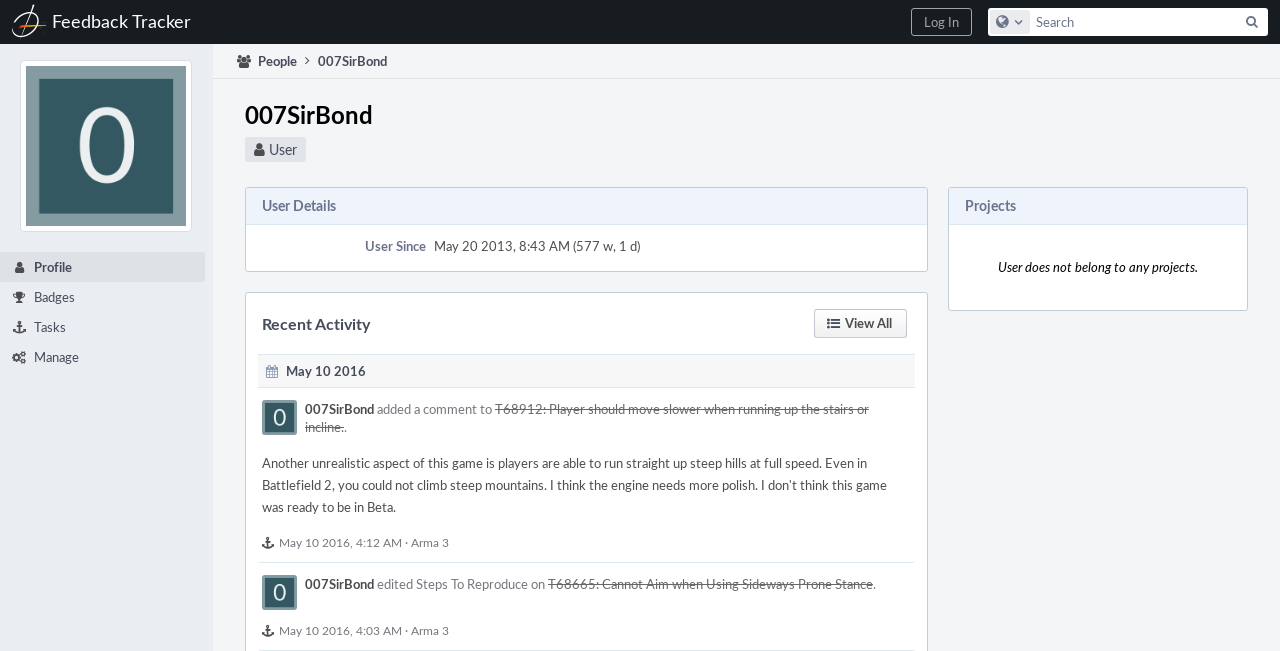Identify the bounding box coordinates for the element that needs to be clicked to fulfill this instruction: "configure global search". Provide the coordinates in the format of four float numbers between 0 and 1: [left, top, right, bottom].

[0.773, 0.015, 0.805, 0.052]